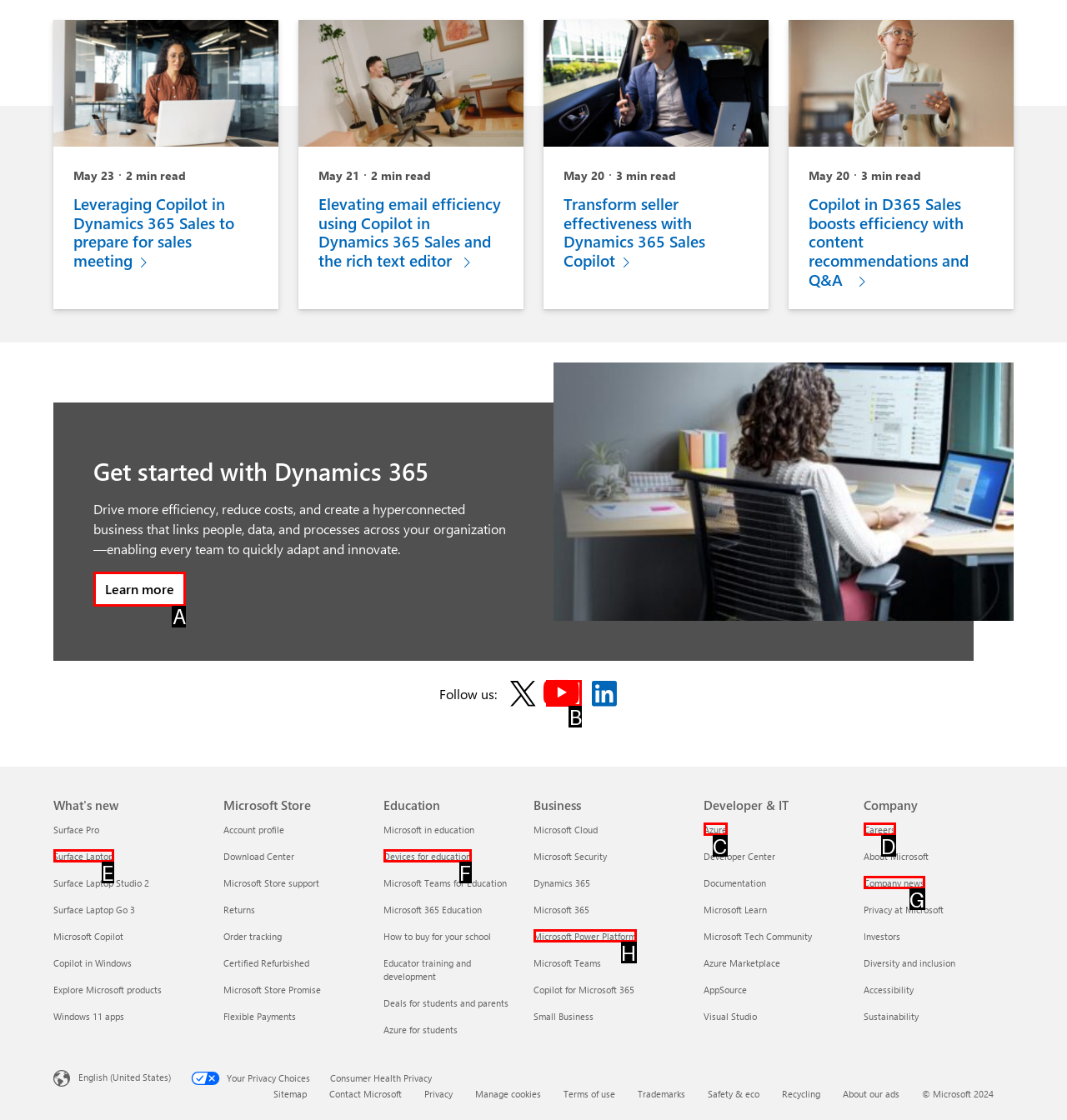Determine which HTML element to click to execute the following task: Get started with Dynamics 365 Answer with the letter of the selected option.

A